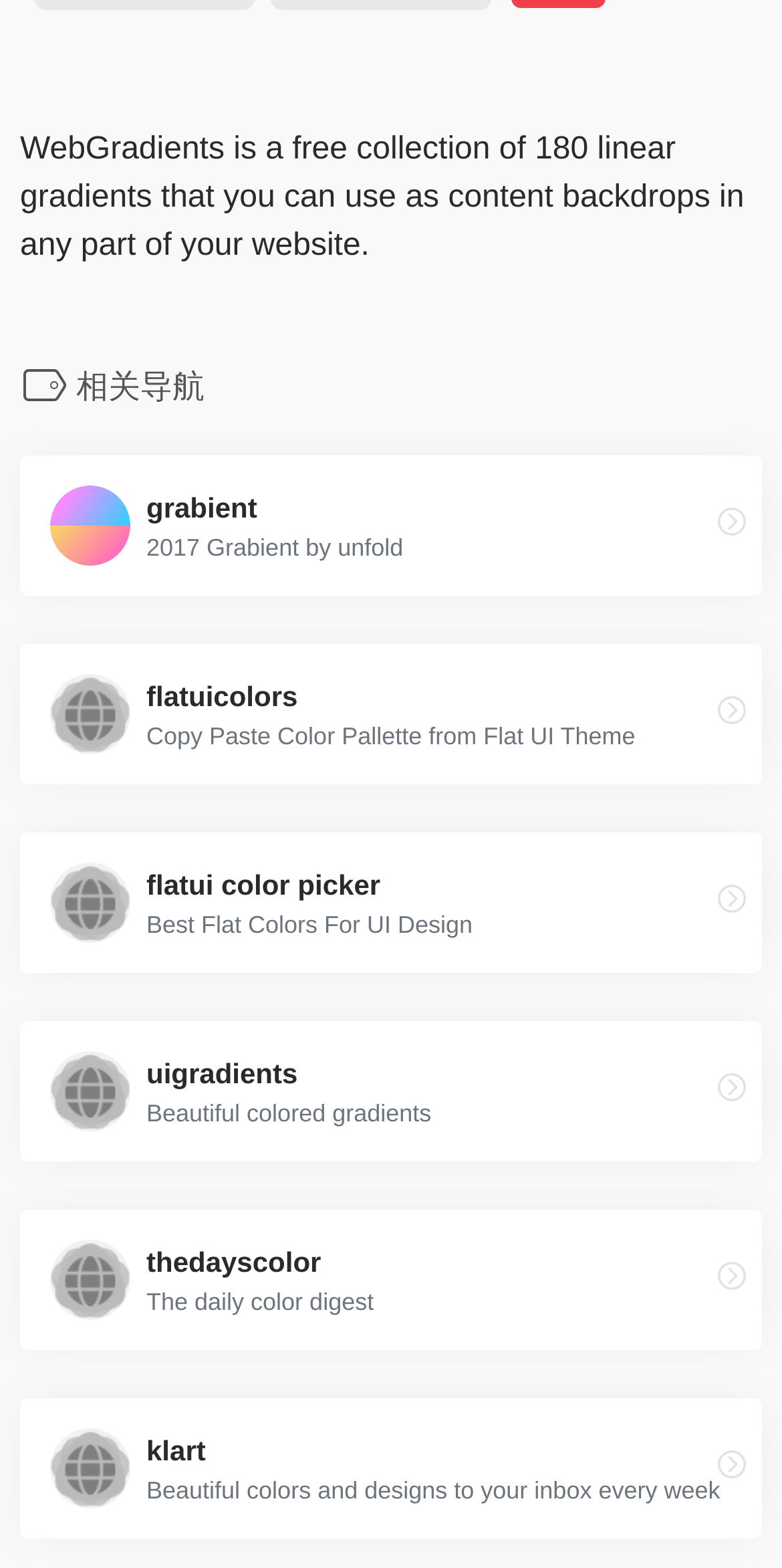Answer with a single word or phrase: 
What is the theme of the resources listed on the webpage?

UI Design